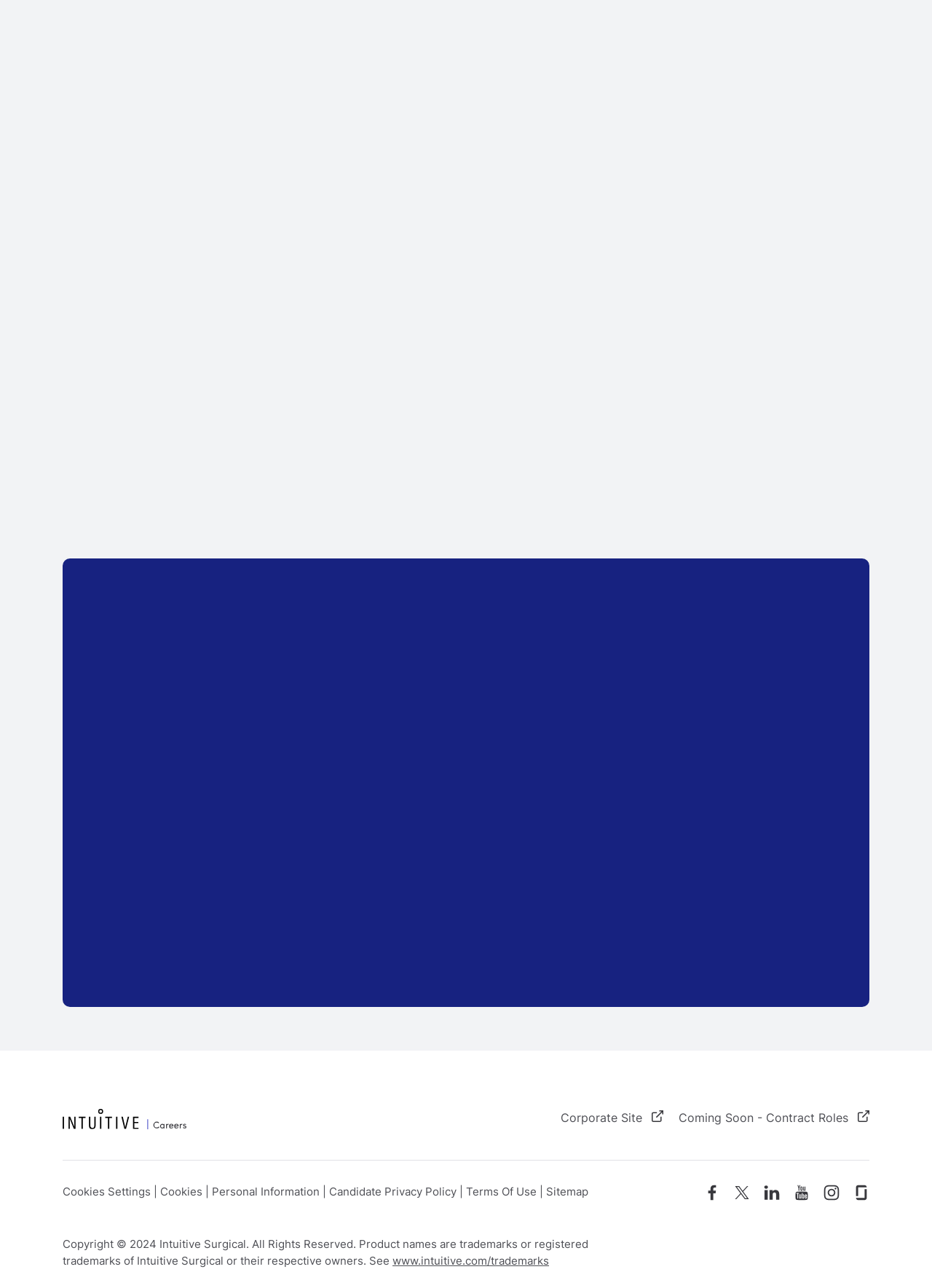Locate the bounding box coordinates of the UI element described by: "Coming Soon - Contract Roles". The bounding box coordinates should consist of four float numbers between 0 and 1, i.e., [left, top, right, bottom].

[0.728, 0.862, 0.933, 0.873]